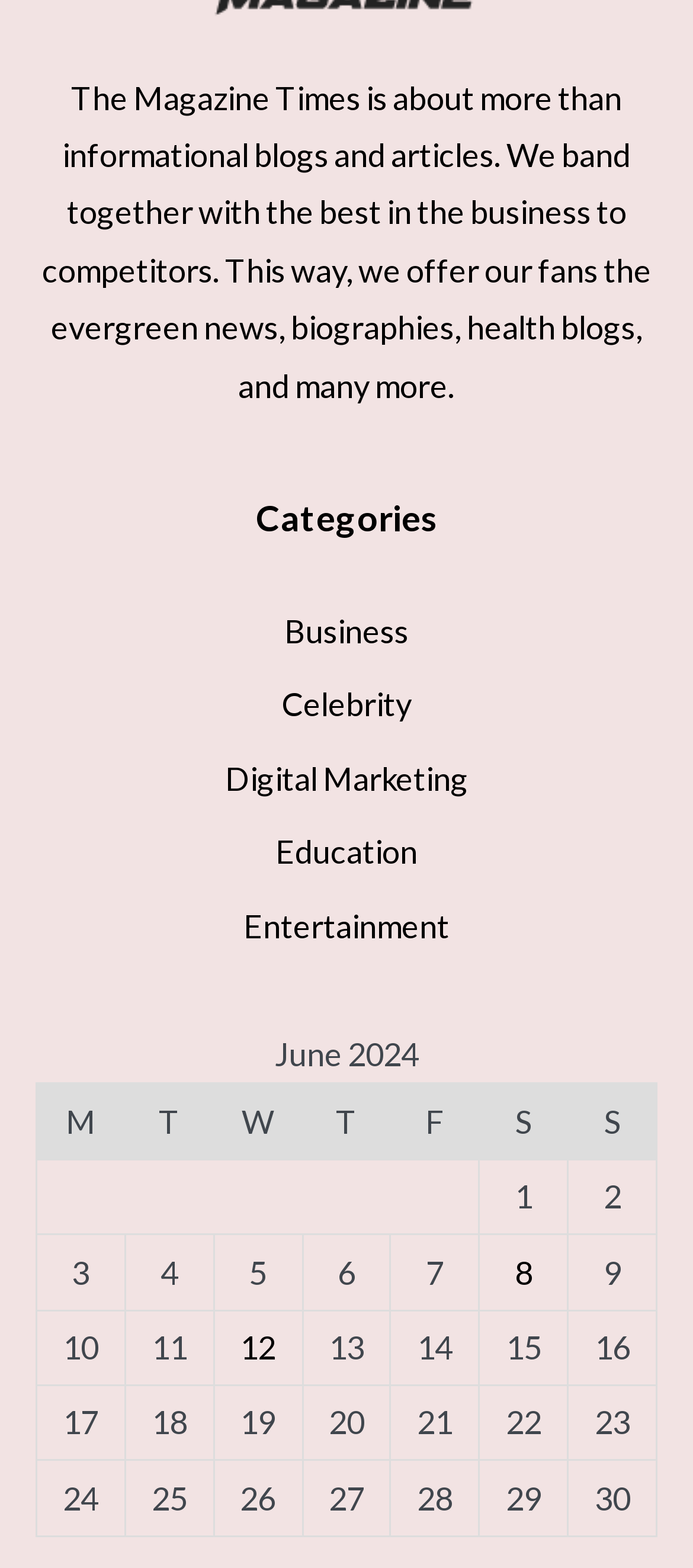What is the name of the magazine?
With the help of the image, please provide a detailed response to the question.

The question can be answered by looking at the link element with the text 'The Magazine Times' at the top of the webpage, which suggests that it is the name of the magazine.